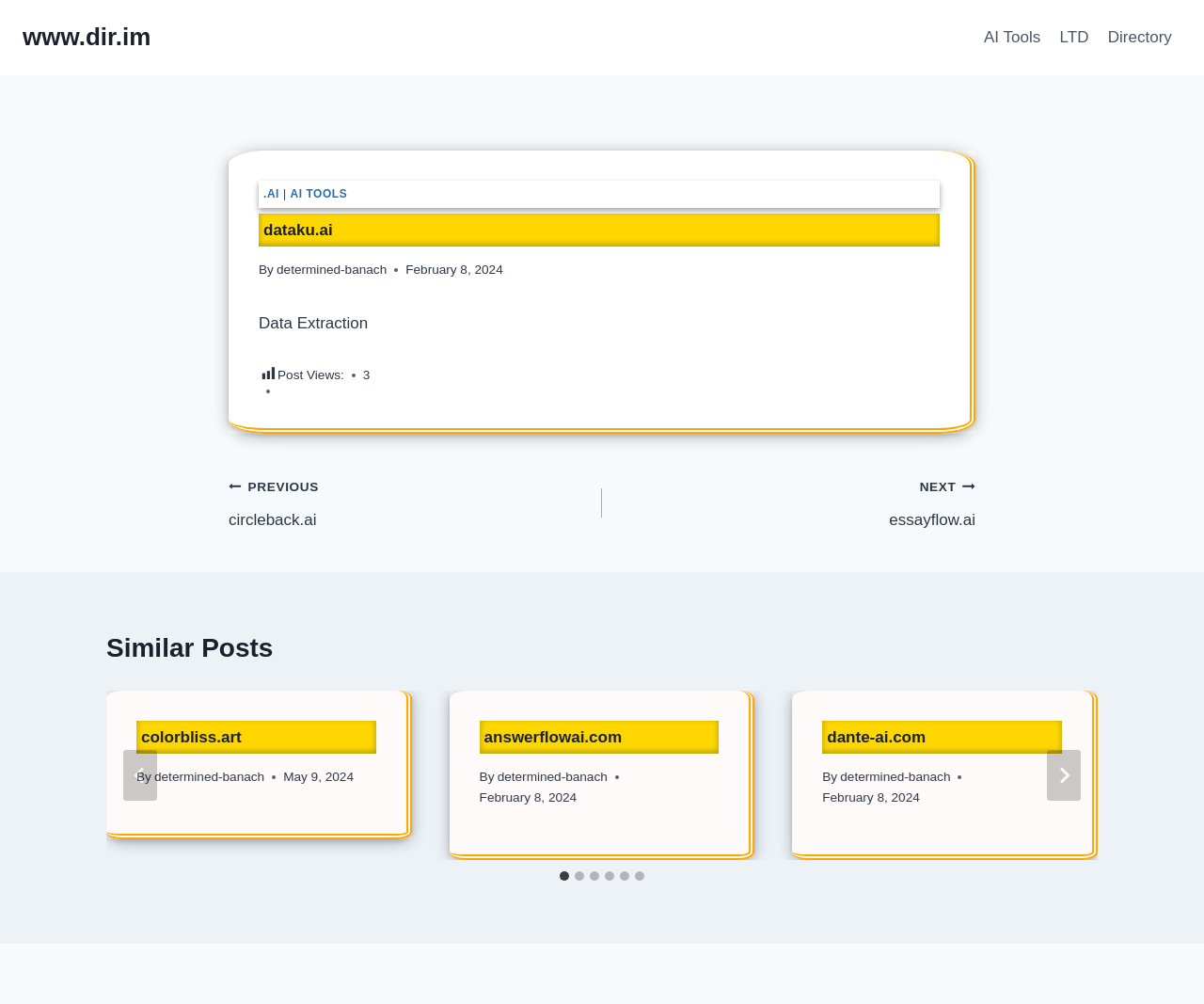What is the website's primary navigation? Using the information from the screenshot, answer with a single word or phrase.

AI Tools, LTD, Directory